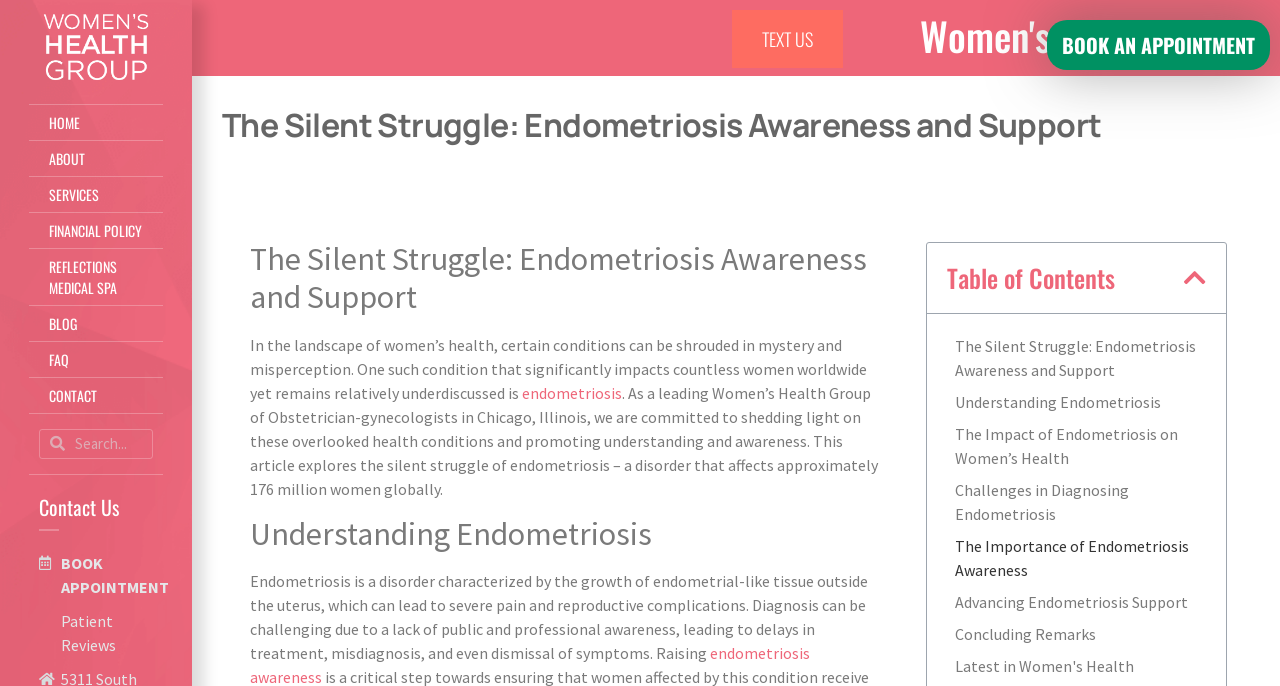Locate the bounding box coordinates of the clickable part needed for the task: "Book an appointment".

[0.03, 0.803, 0.12, 0.873]